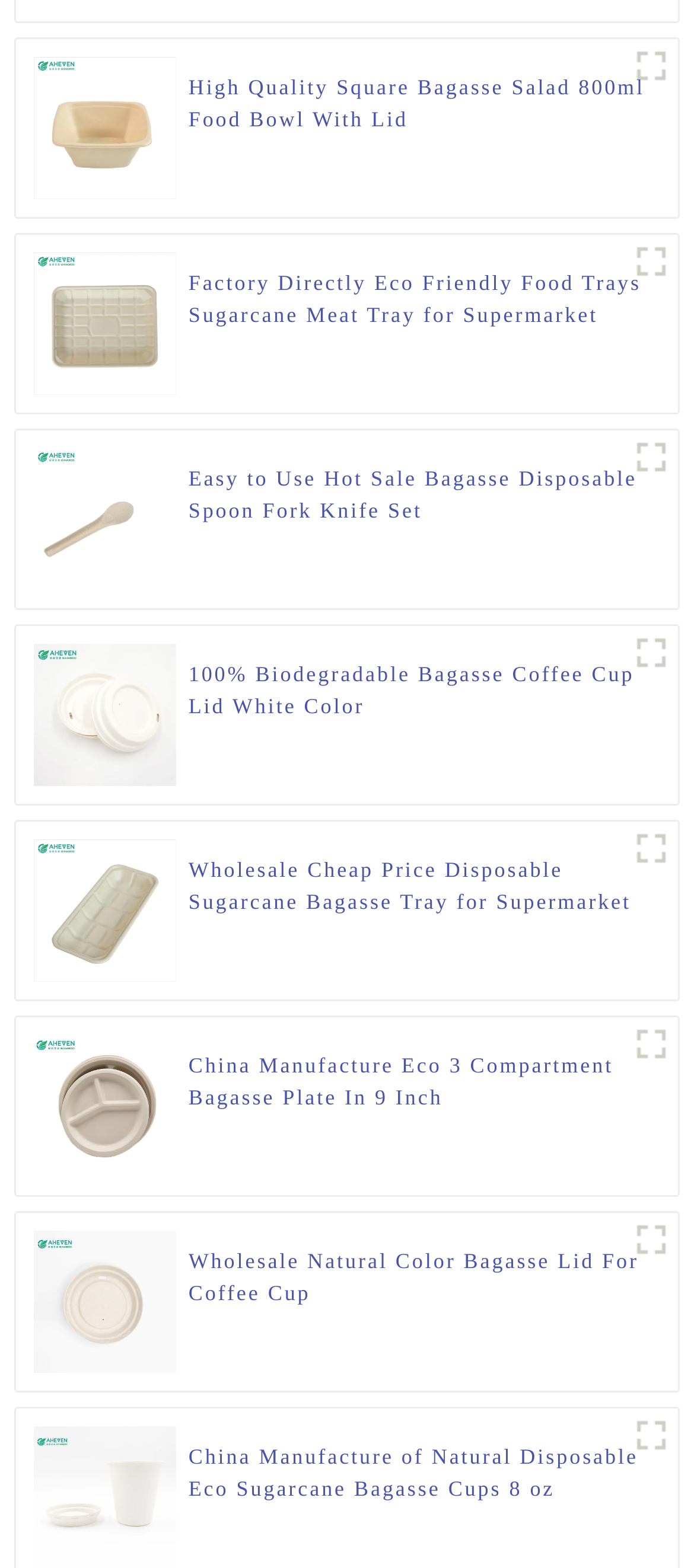What is the theme of the products shown on the webpage?
Answer with a single word or short phrase according to what you see in the image.

Eco-friendly food containers